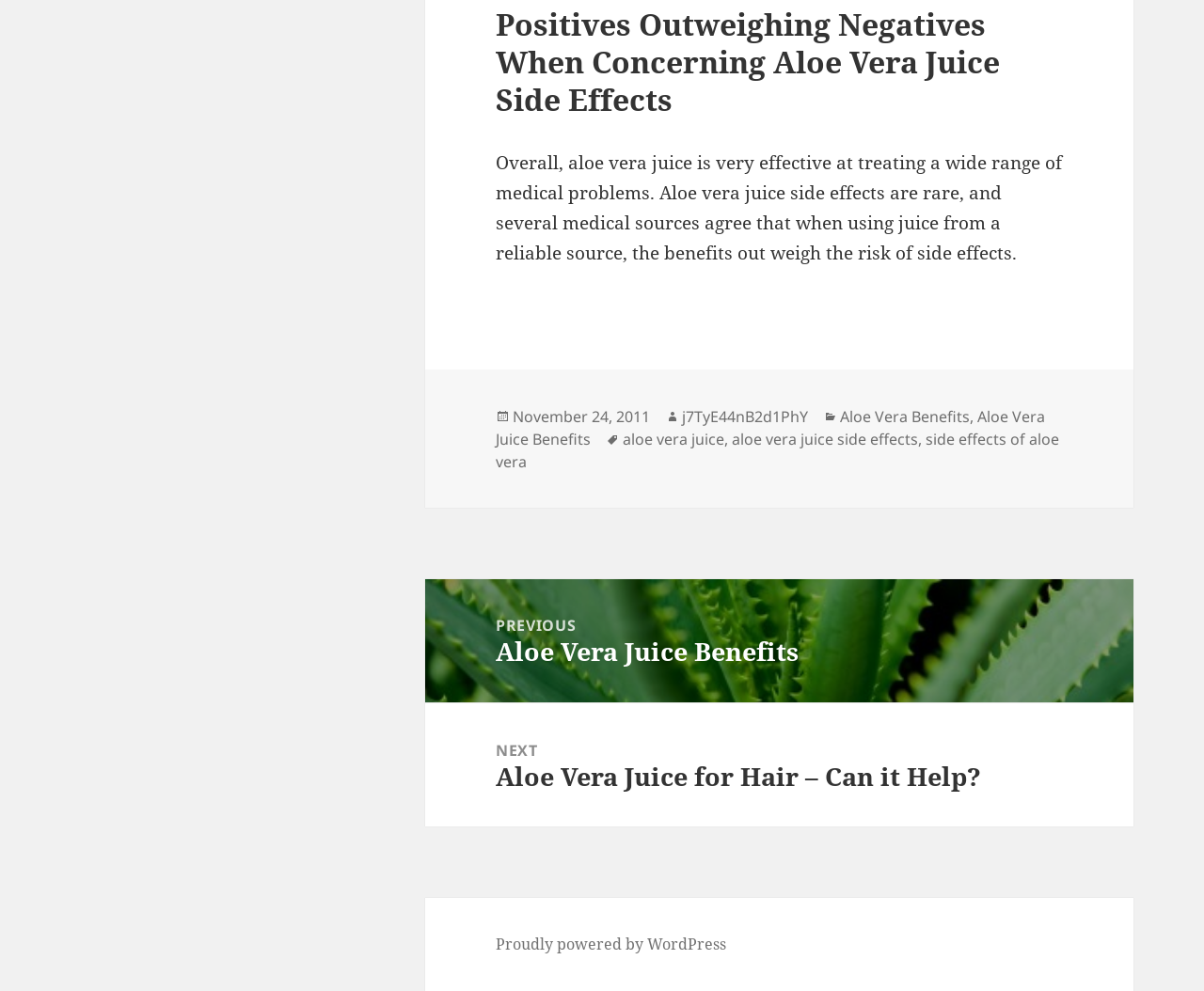Provide the bounding box coordinates of the area you need to click to execute the following instruction: "Click on the link to view previous post".

[0.353, 0.584, 0.941, 0.709]